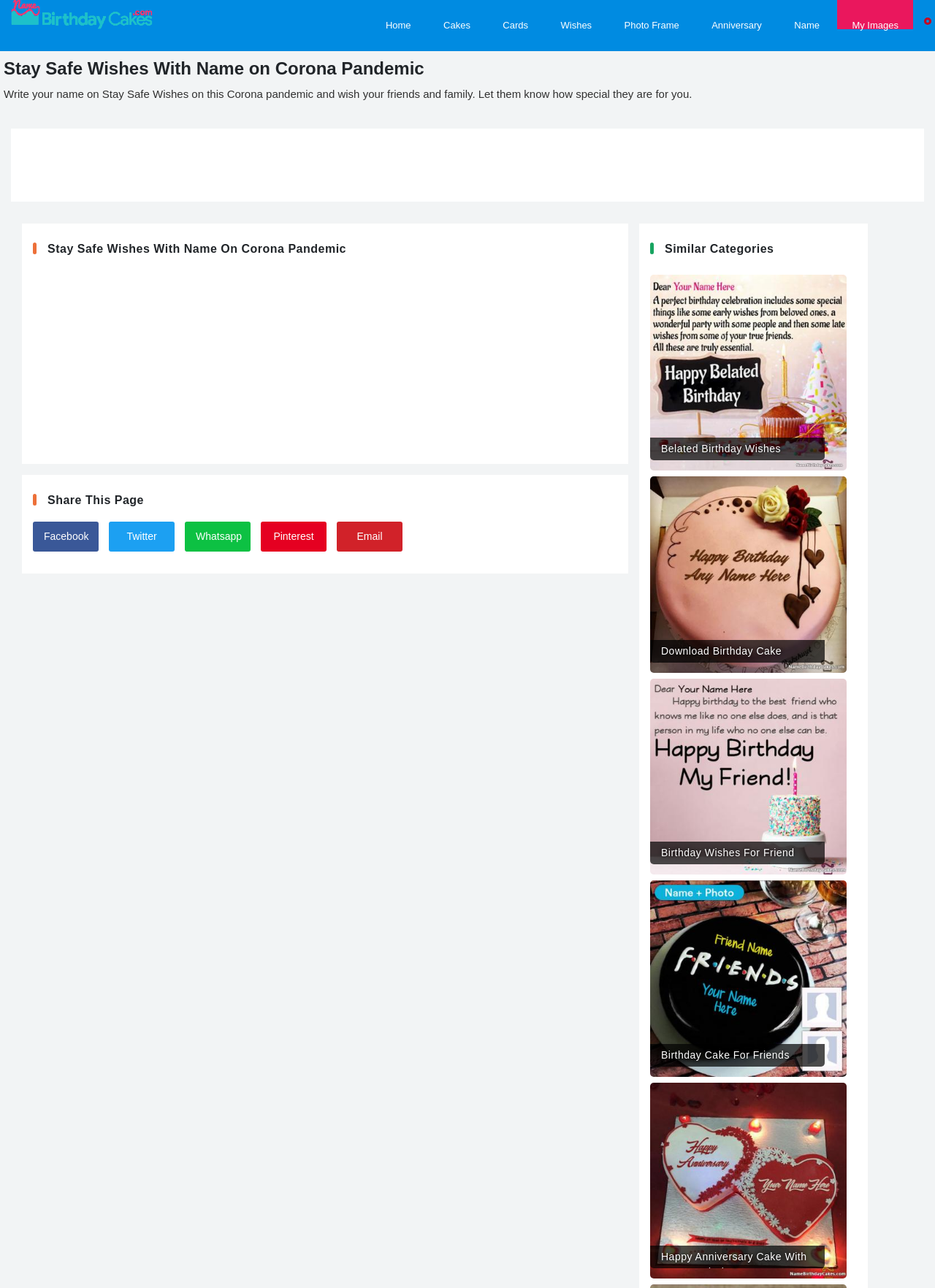Identify and provide the title of the webpage.

Stay Safe Wishes With Name on Corona Pandemic